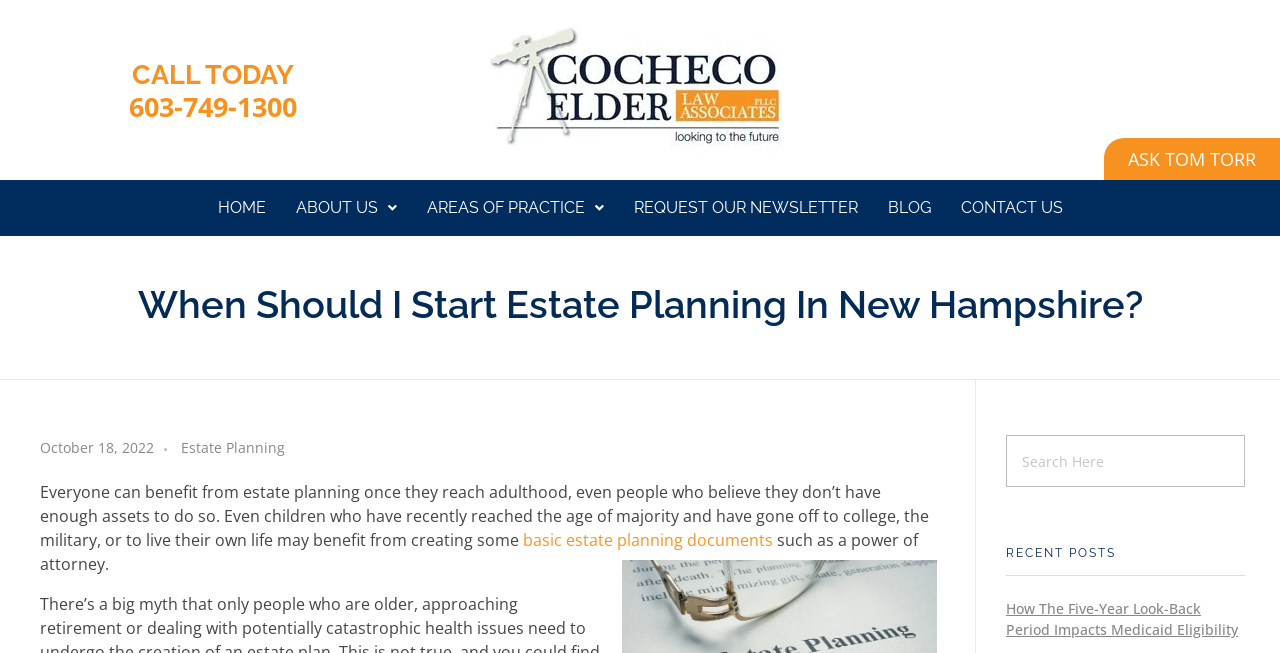Utilize the information from the image to answer the question in detail:
What is the name of the law associates mentioned on the webpage?

I found the name of the law associates by looking at the link element with the text 'Cocheco Elder Law Associaties' which is located near the top of the page, and also has an associated image with the same name.